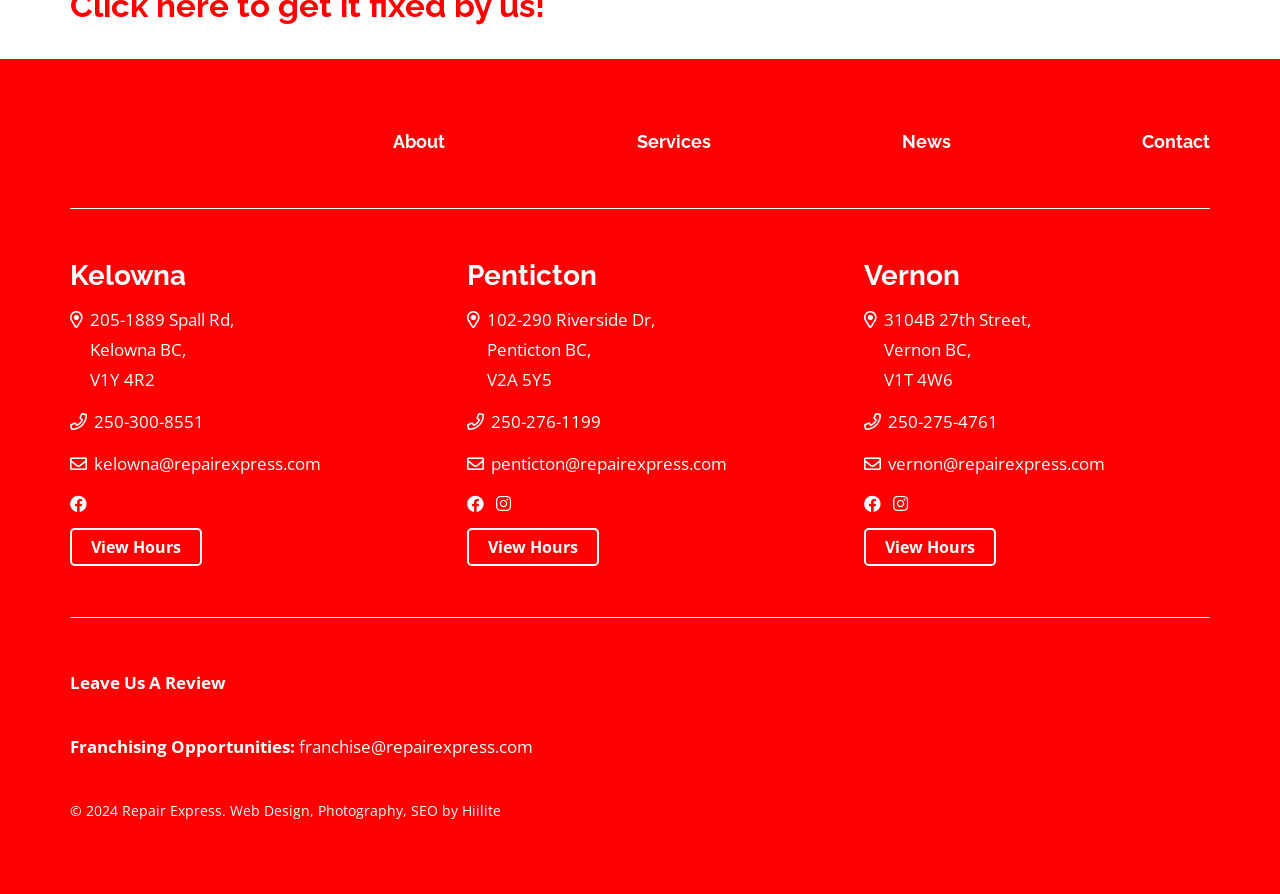What is the purpose of the 'Leave Us A Review' link?
Ensure your answer is thorough and detailed.

The purpose of the 'Leave Us A Review' link can be inferred from its text, which suggests that it allows users to leave a review for Repair Express.